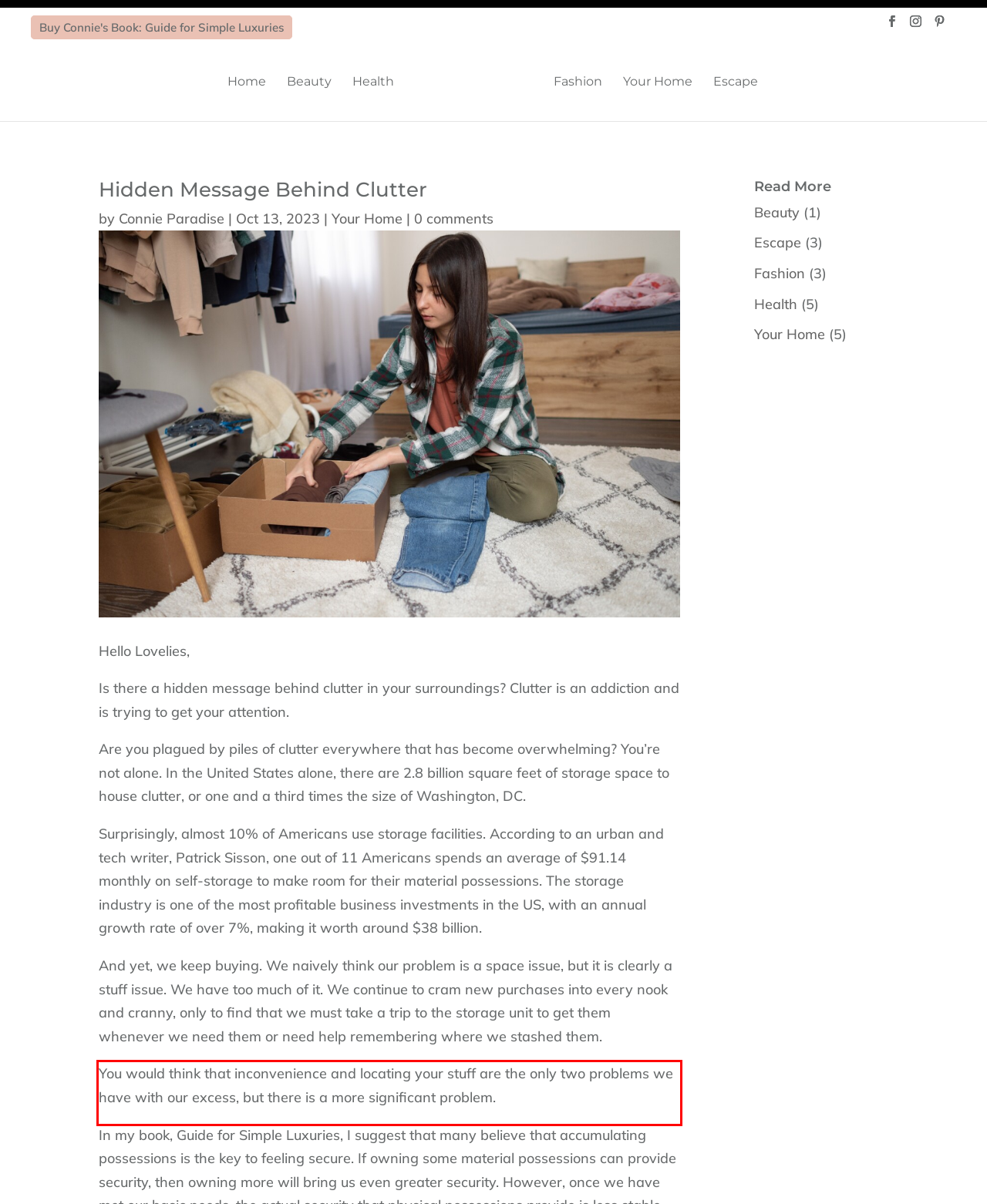Using the provided screenshot, read and generate the text content within the red-bordered area.

You would think that inconvenience and locating your stuff are the only two problems we have with our excess, but there is a more significant problem.